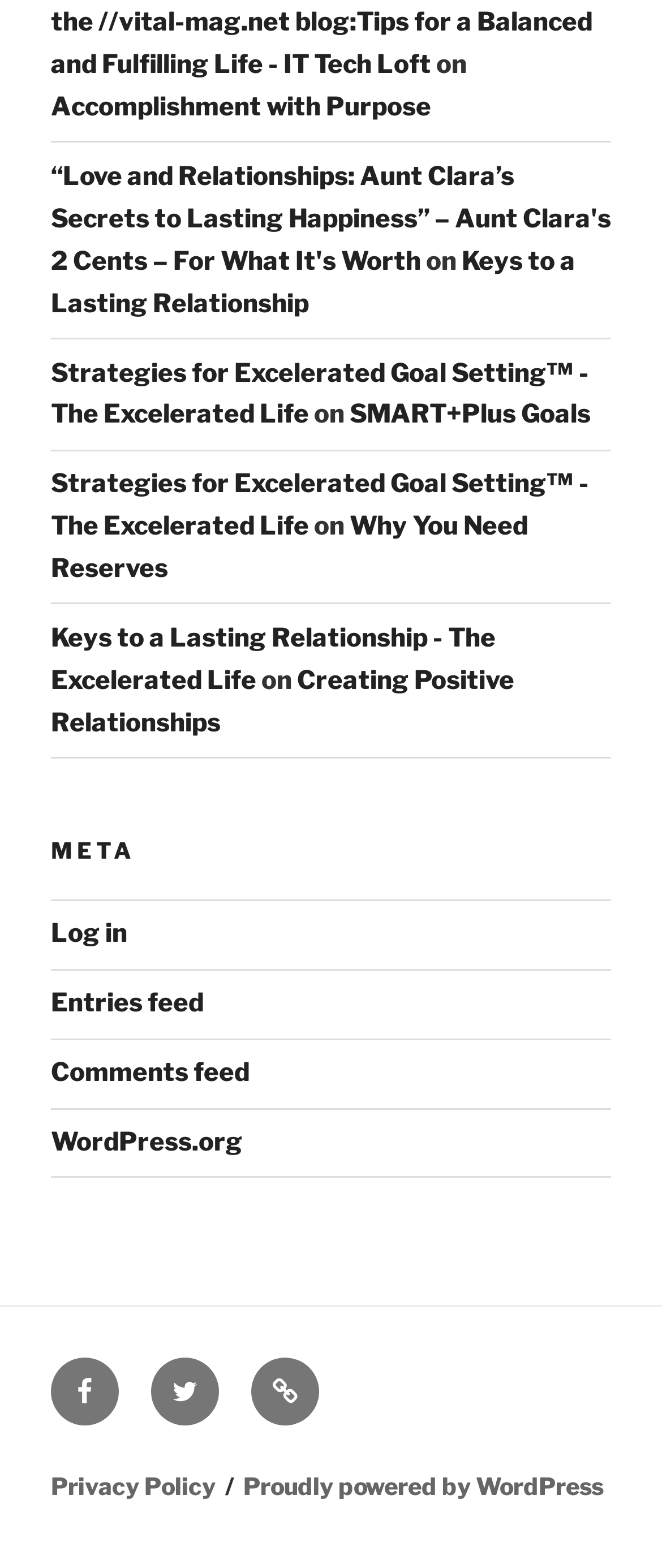Provide the bounding box coordinates of the HTML element this sentence describes: "Proudly powered by WordPress". The bounding box coordinates consist of four float numbers between 0 and 1, i.e., [left, top, right, bottom].

[0.368, 0.939, 0.911, 0.957]